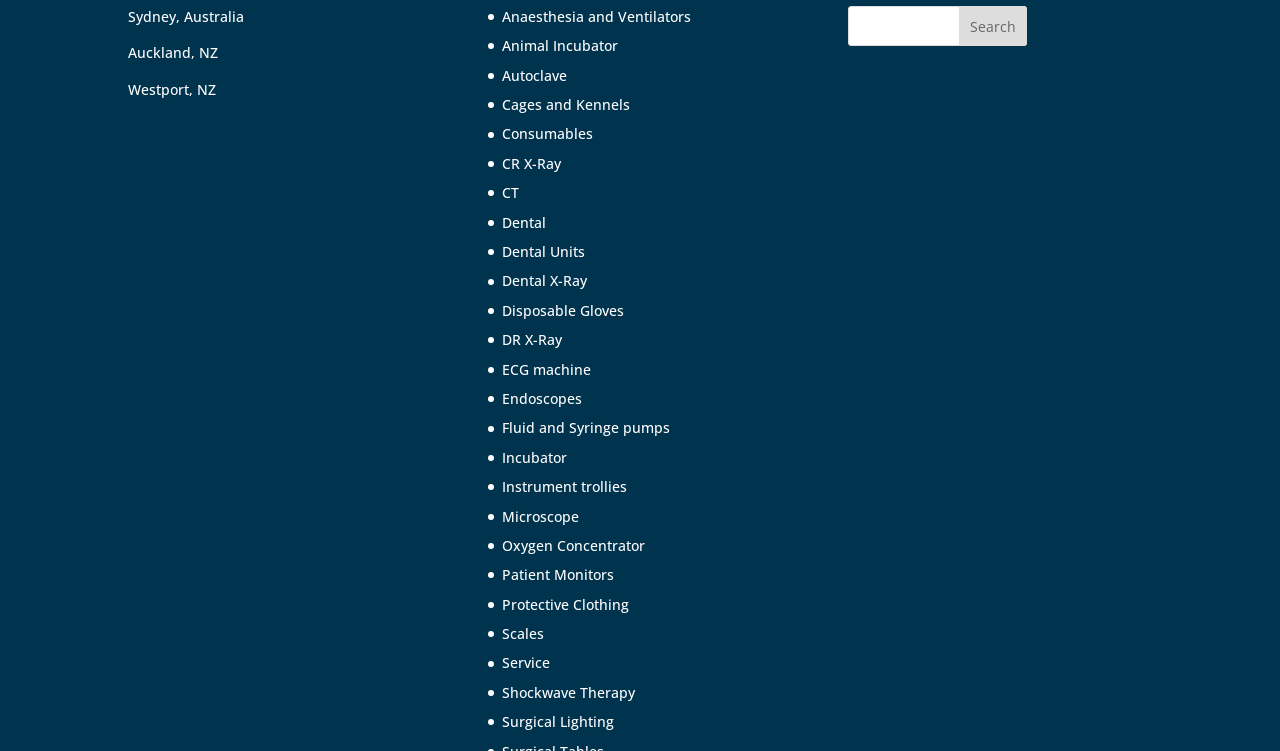Locate the bounding box coordinates of the clickable area to execute the instruction: "Check the Protective Clothing page". Provide the coordinates as four float numbers between 0 and 1, represented as [left, top, right, bottom].

[0.392, 0.792, 0.491, 0.817]